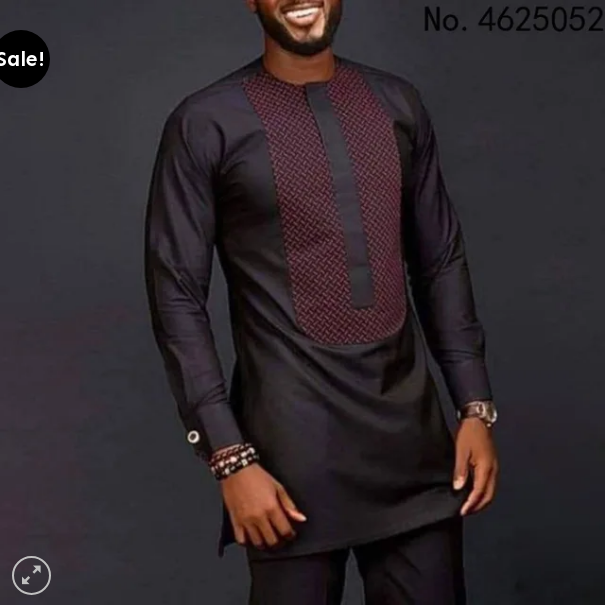What is the occasion for which the outfit is suitable?
From the screenshot, supply a one-word or short-phrase answer.

Casual gatherings and formal events